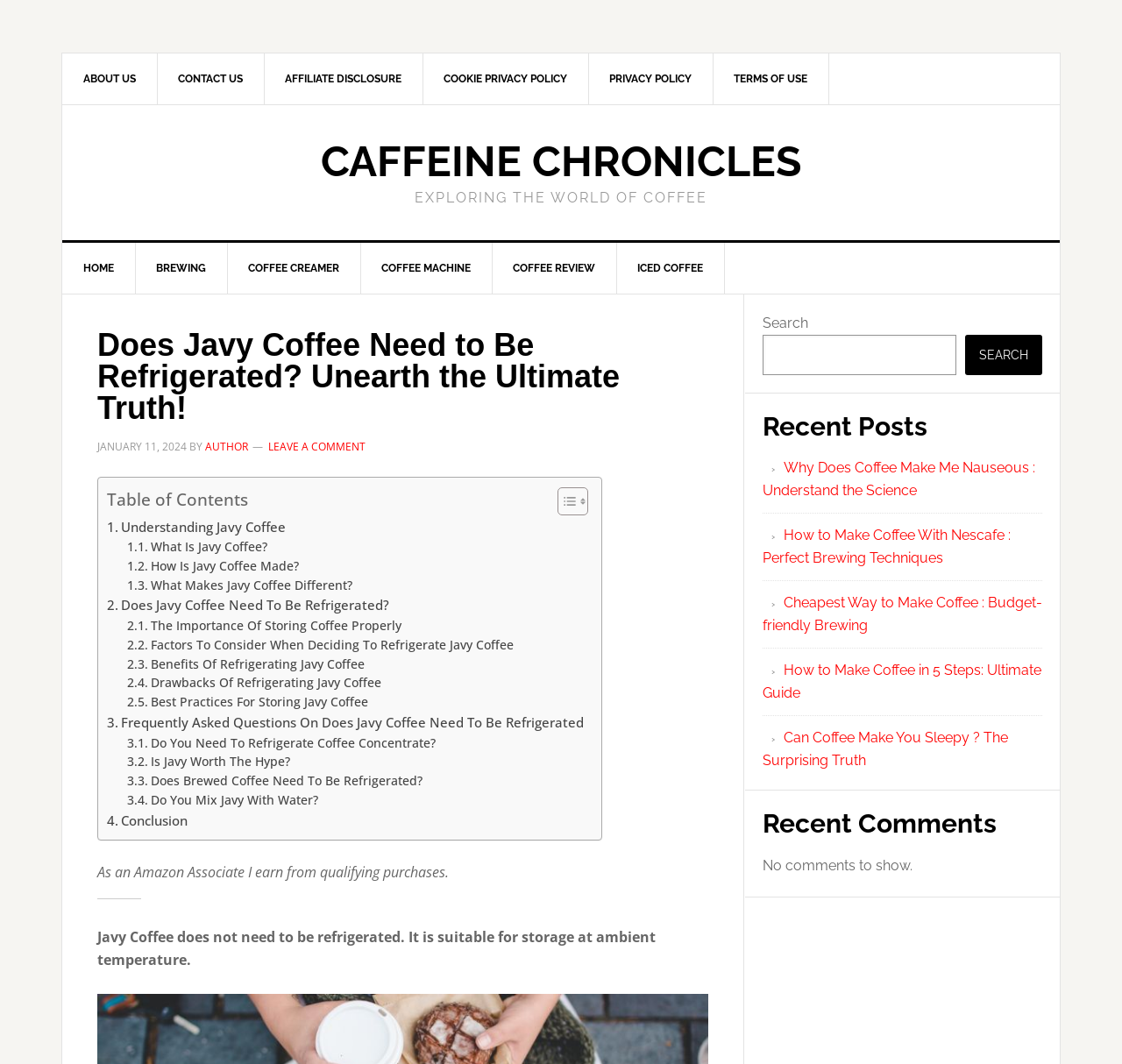Highlight the bounding box coordinates of the element that should be clicked to carry out the following instruction: "Click on the 'LEAVE A COMMENT' link". The coordinates must be given as four float numbers ranging from 0 to 1, i.e., [left, top, right, bottom].

[0.239, 0.413, 0.326, 0.427]